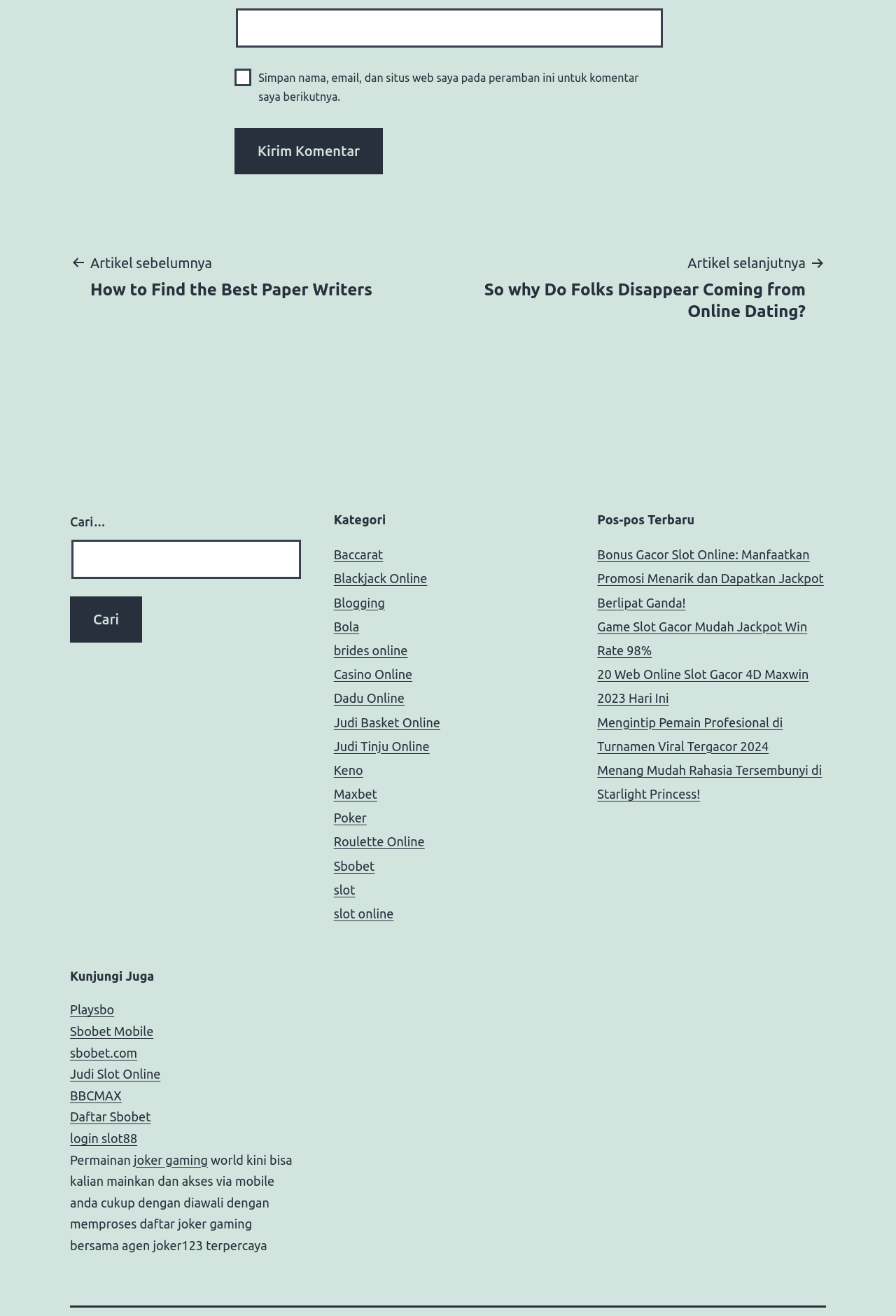What is the text on the search button?
Give a comprehensive and detailed explanation for the question.

I looked at the search box and found the button with the text 'Cari'.